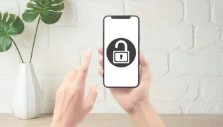With reference to the image, please provide a detailed answer to the following question: What is the user doing with the phone?

The user's hands are actively engaged with the phone, suggesting that they are either interacting with the phone, such as typing or swiping, or illustrating the steps to unlock the device, possibly for a tutorial or guide.